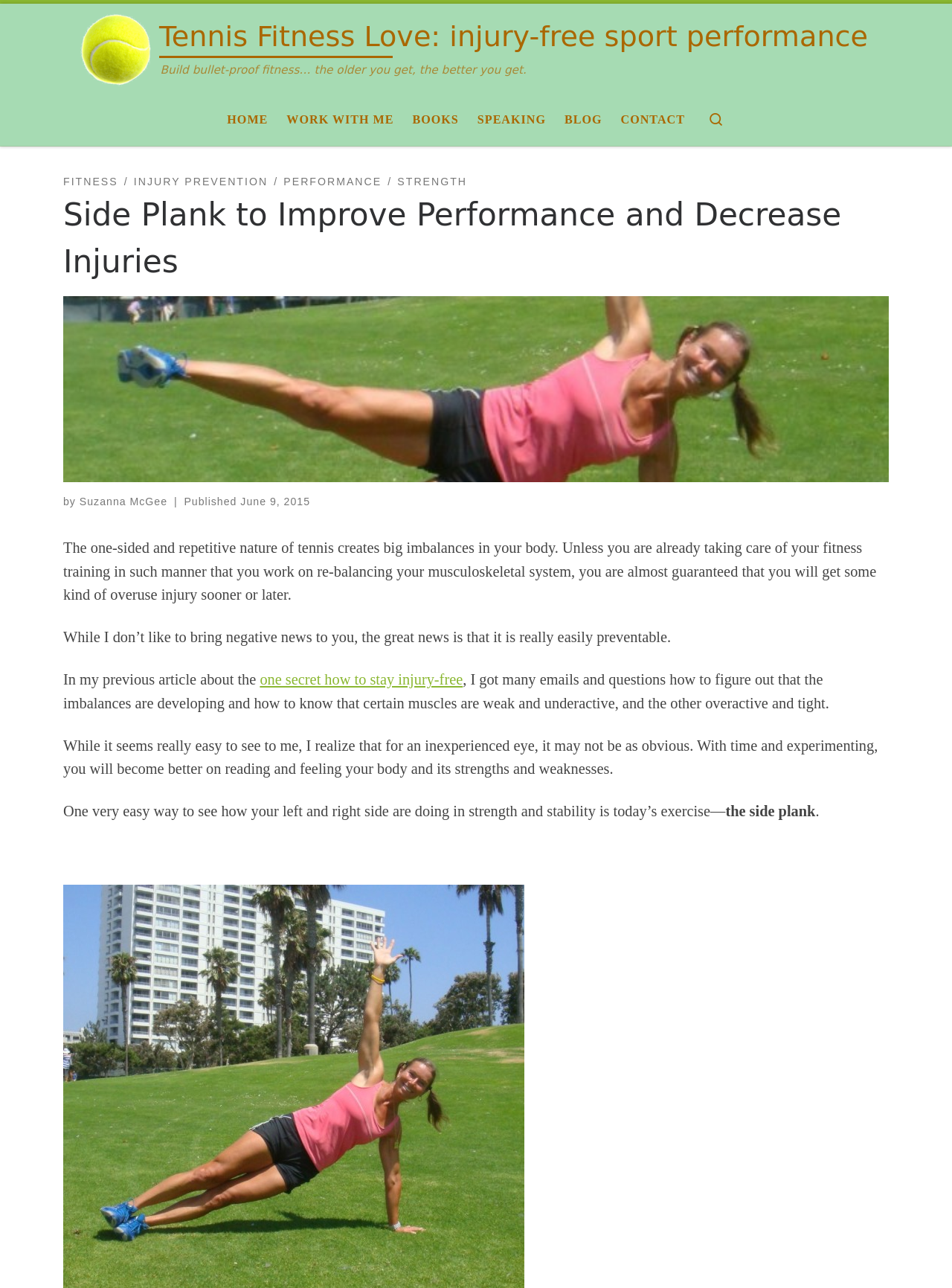Identify the bounding box coordinates of the clickable region to carry out the given instruction: "Search for something".

[0.731, 0.074, 0.773, 0.113]